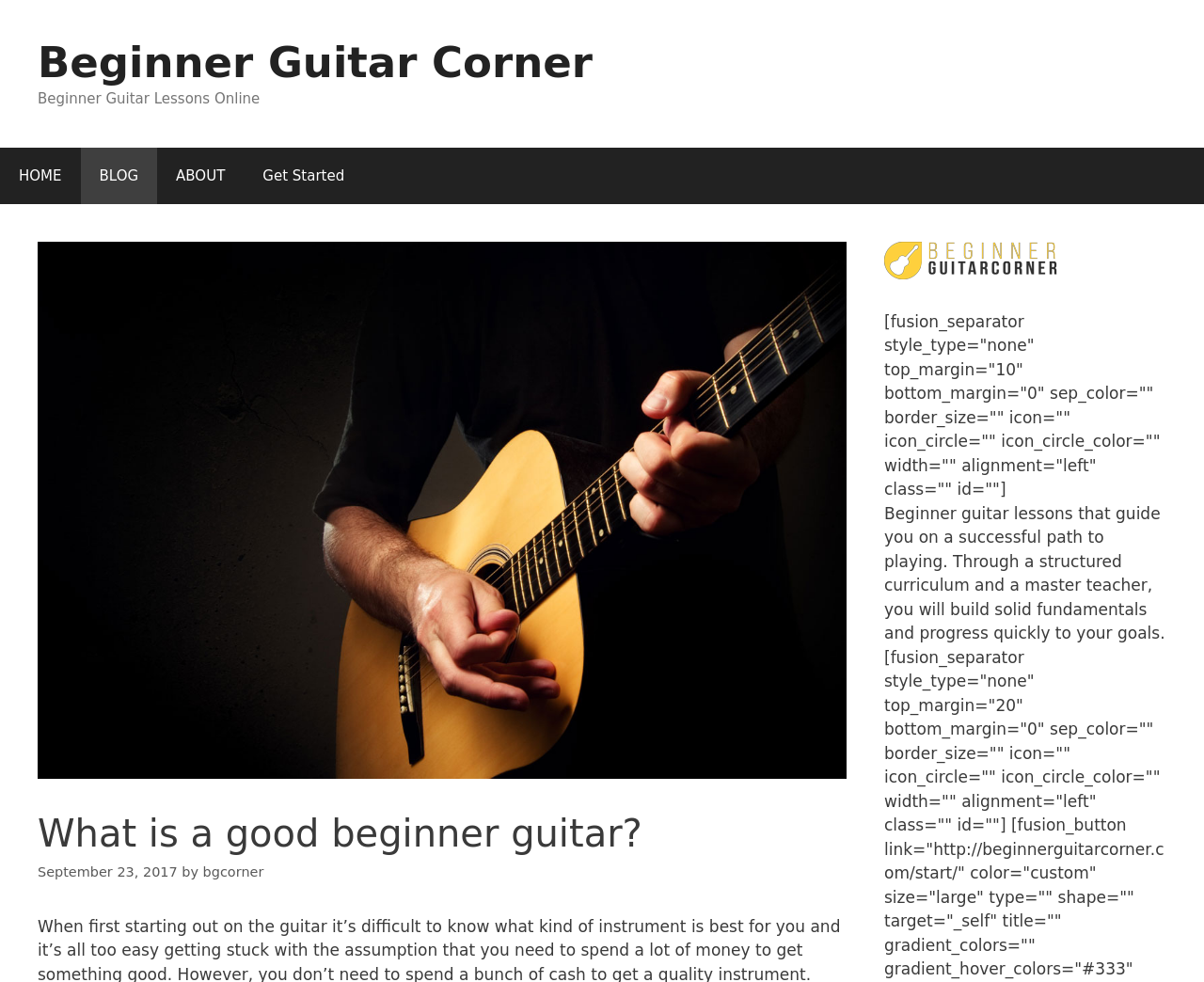What is the purpose of the website?
Observe the image and answer the question with a one-word or short phrase response.

To provide beginner guitar lessons